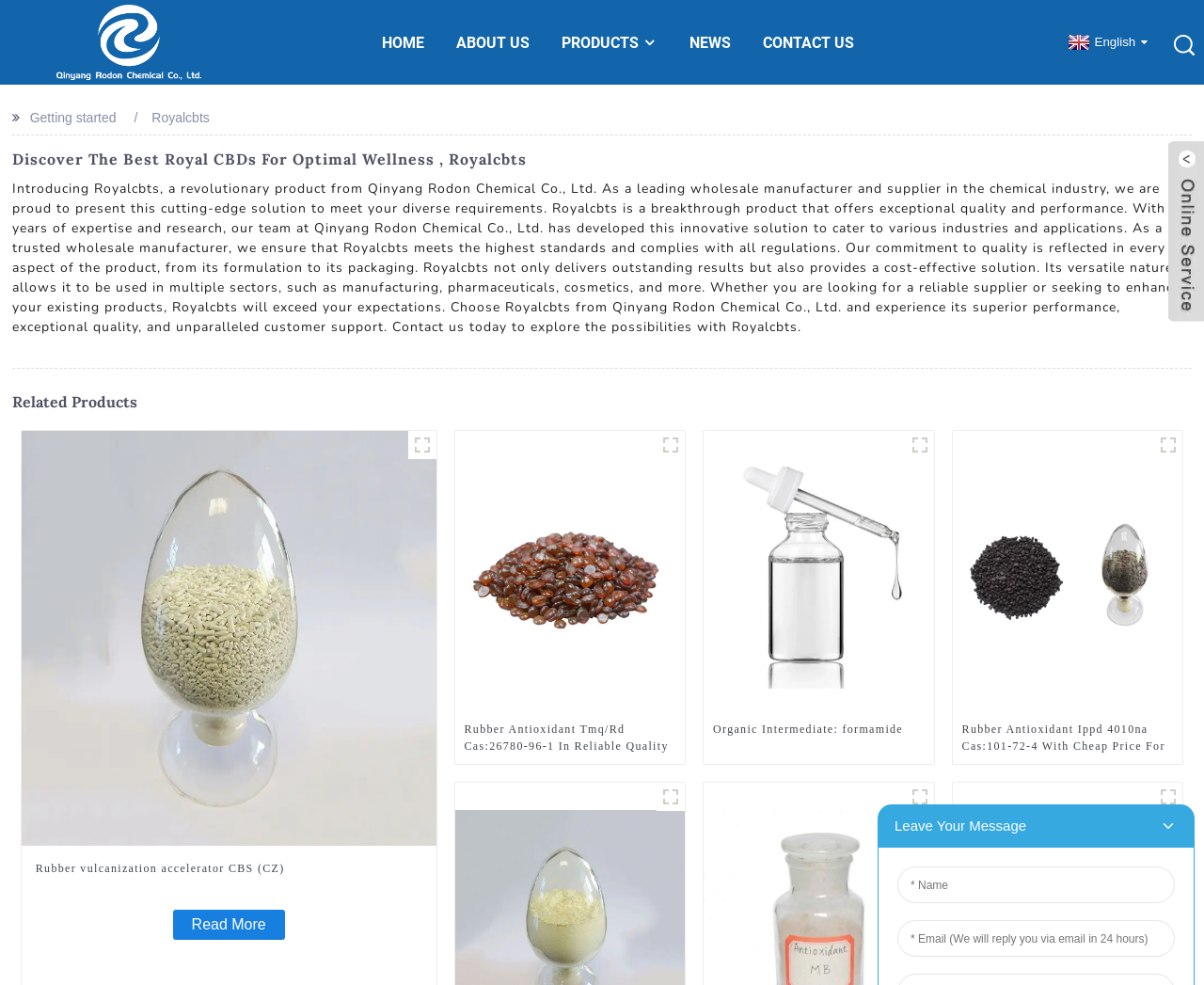What is the purpose of the website?
Refer to the screenshot and respond with a concise word or phrase.

Wholesale supplier and manufacturer